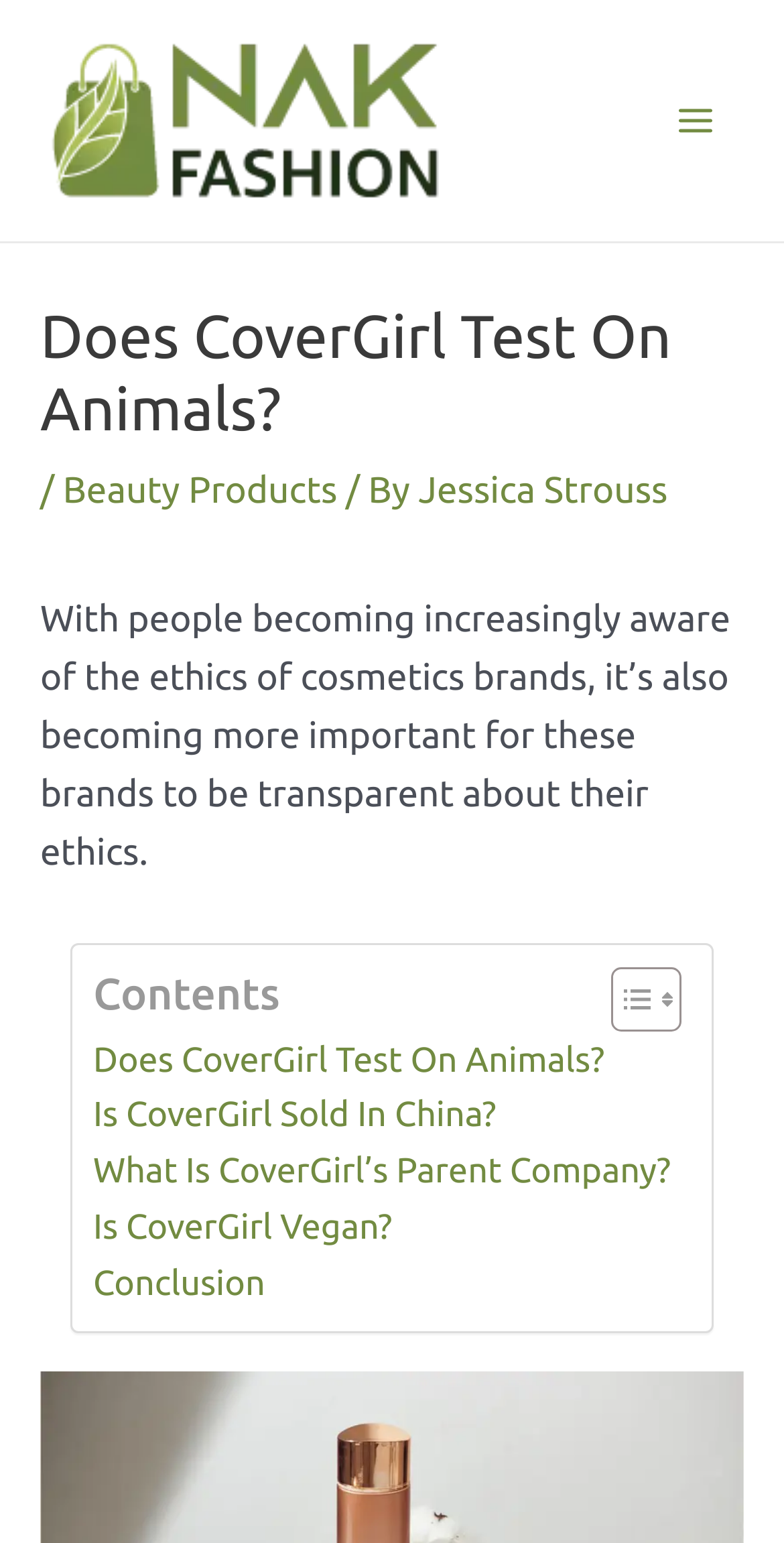From the element description: "Is CoverGirl Vegan?", extract the bounding box coordinates of the UI element. The coordinates should be expressed as four float numbers between 0 and 1, in the order [left, top, right, bottom].

[0.119, 0.778, 0.511, 0.814]